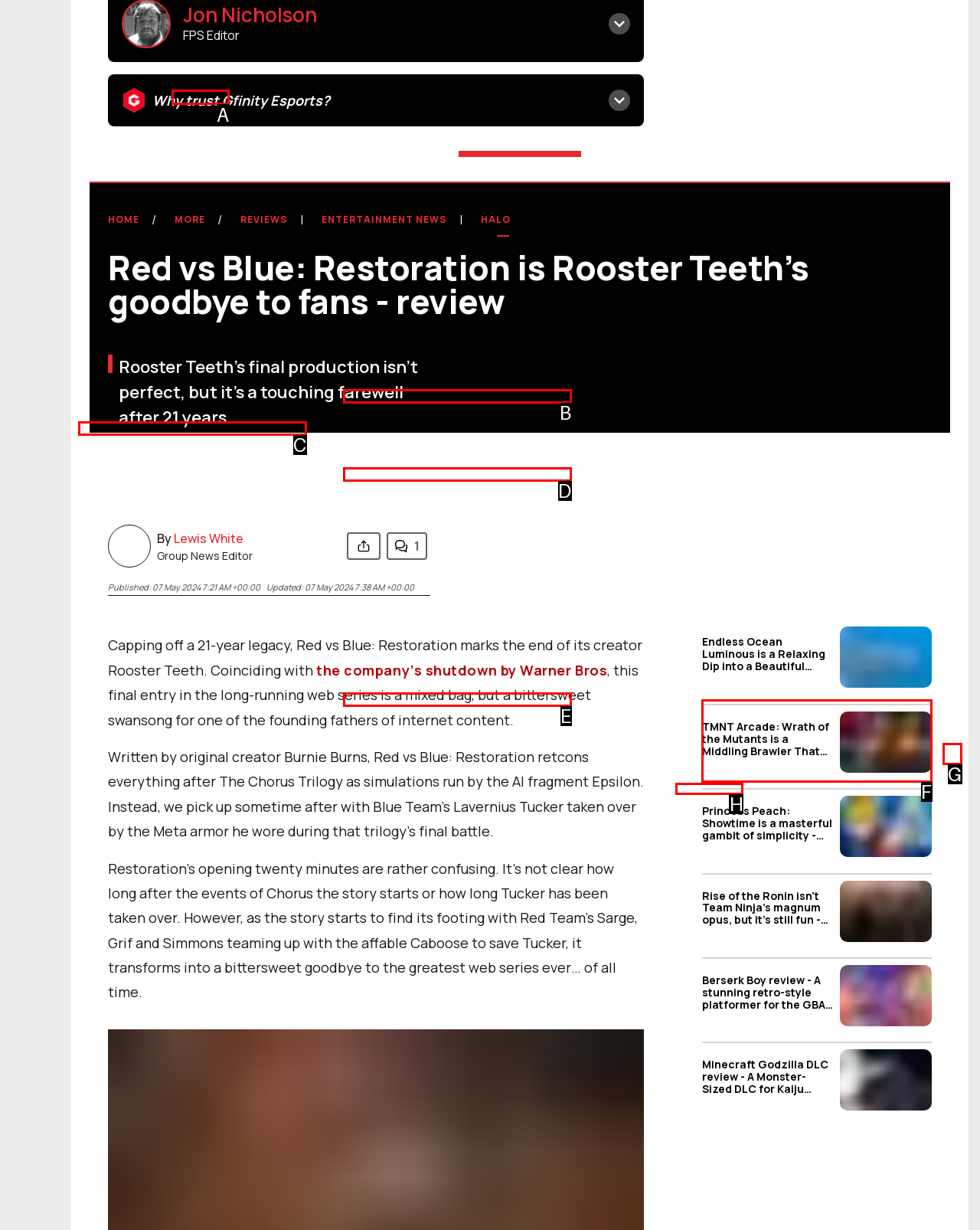Indicate which UI element needs to be clicked to fulfill the task: Check out the article Endless Ocean Luminous is a Relaxing Dip into a Beautiful World
Answer with the letter of the chosen option from the available choices directly.

F